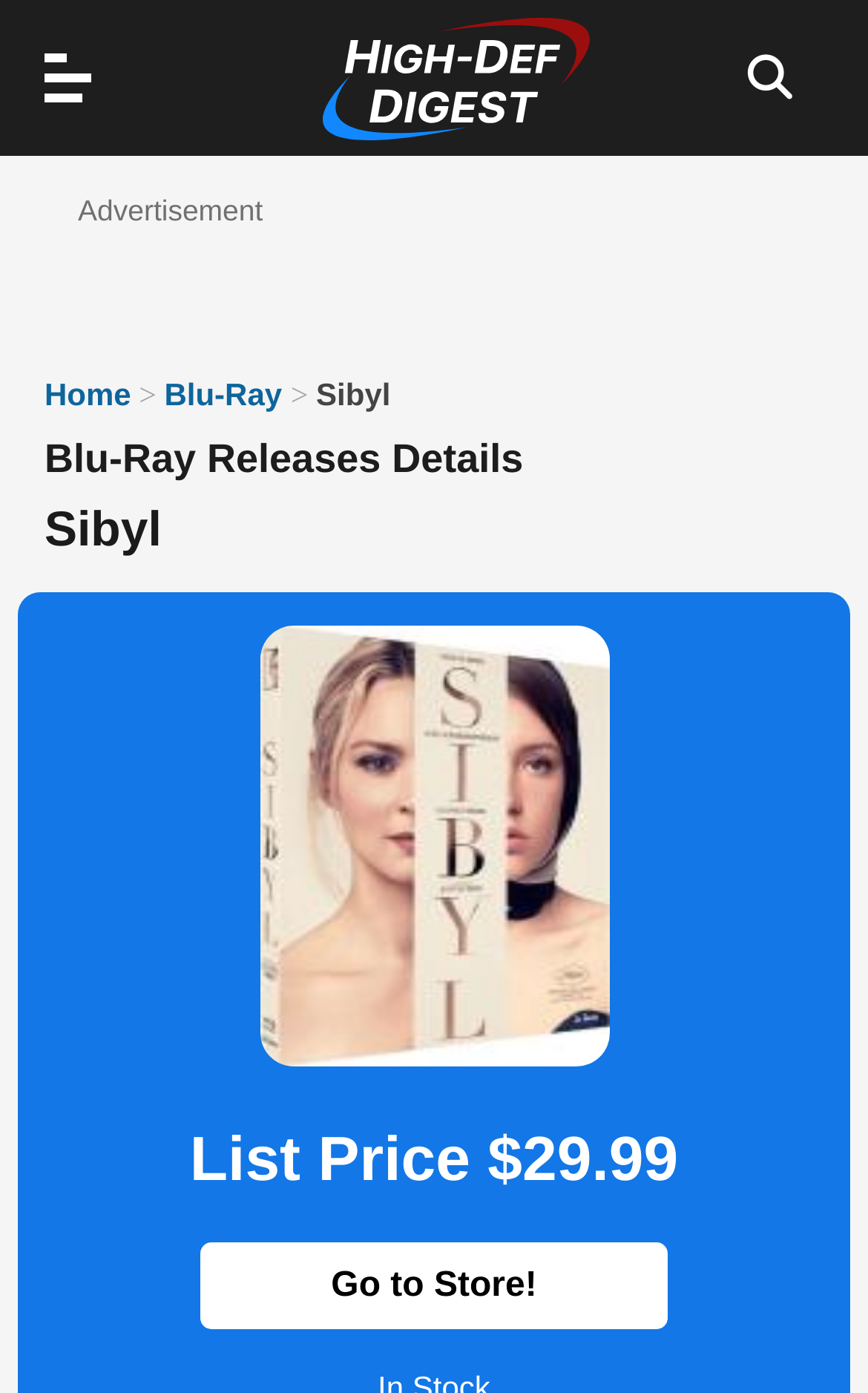Indicate the bounding box coordinates of the element that must be clicked to execute the instruction: "Close the advertisement". The coordinates should be given as four float numbers between 0 and 1, i.e., [left, top, right, bottom].

[0.385, 0.032, 0.547, 0.102]